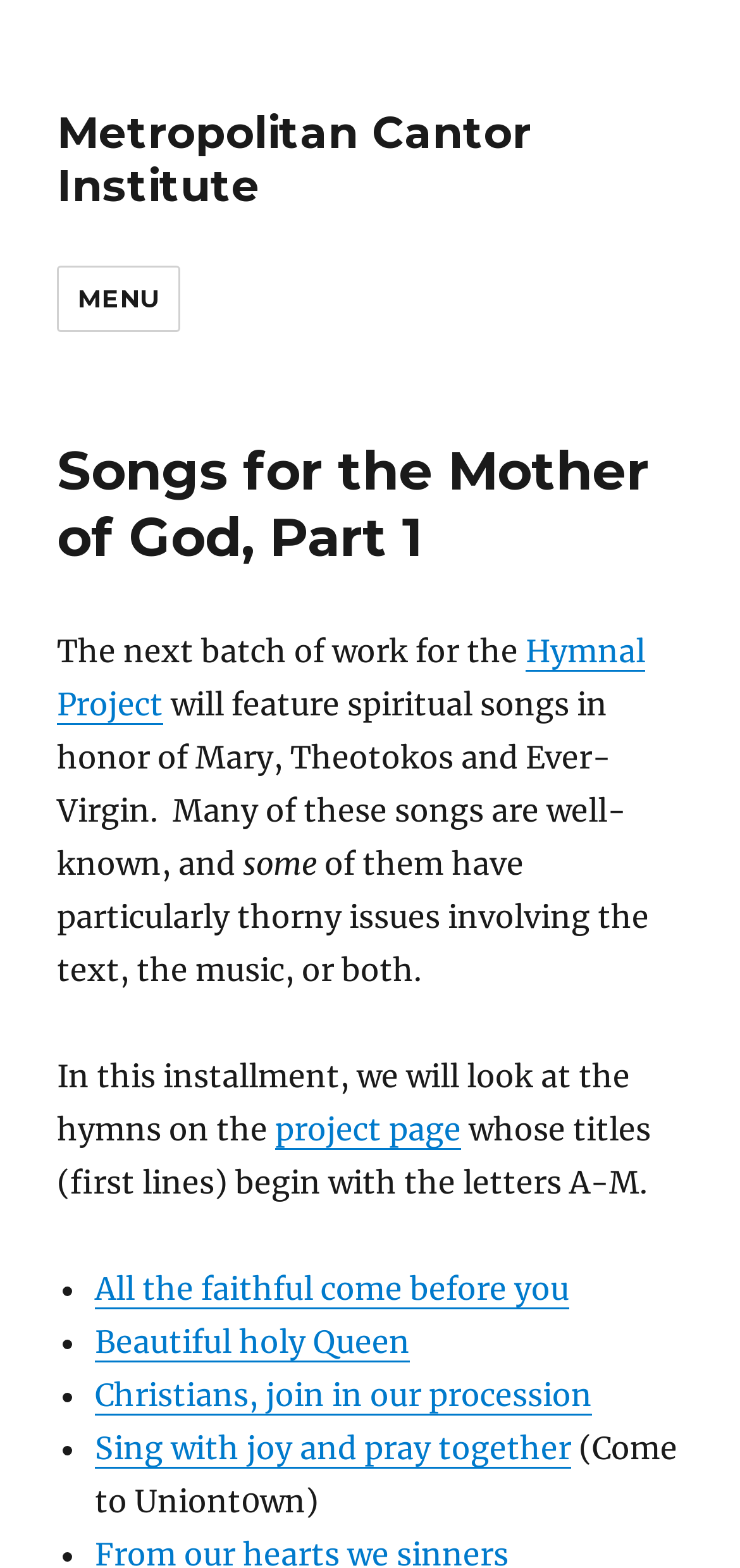Provide the bounding box coordinates of the HTML element this sentence describes: "Christians, join in our procession". The bounding box coordinates consist of four float numbers between 0 and 1, i.e., [left, top, right, bottom].

[0.128, 0.877, 0.8, 0.902]